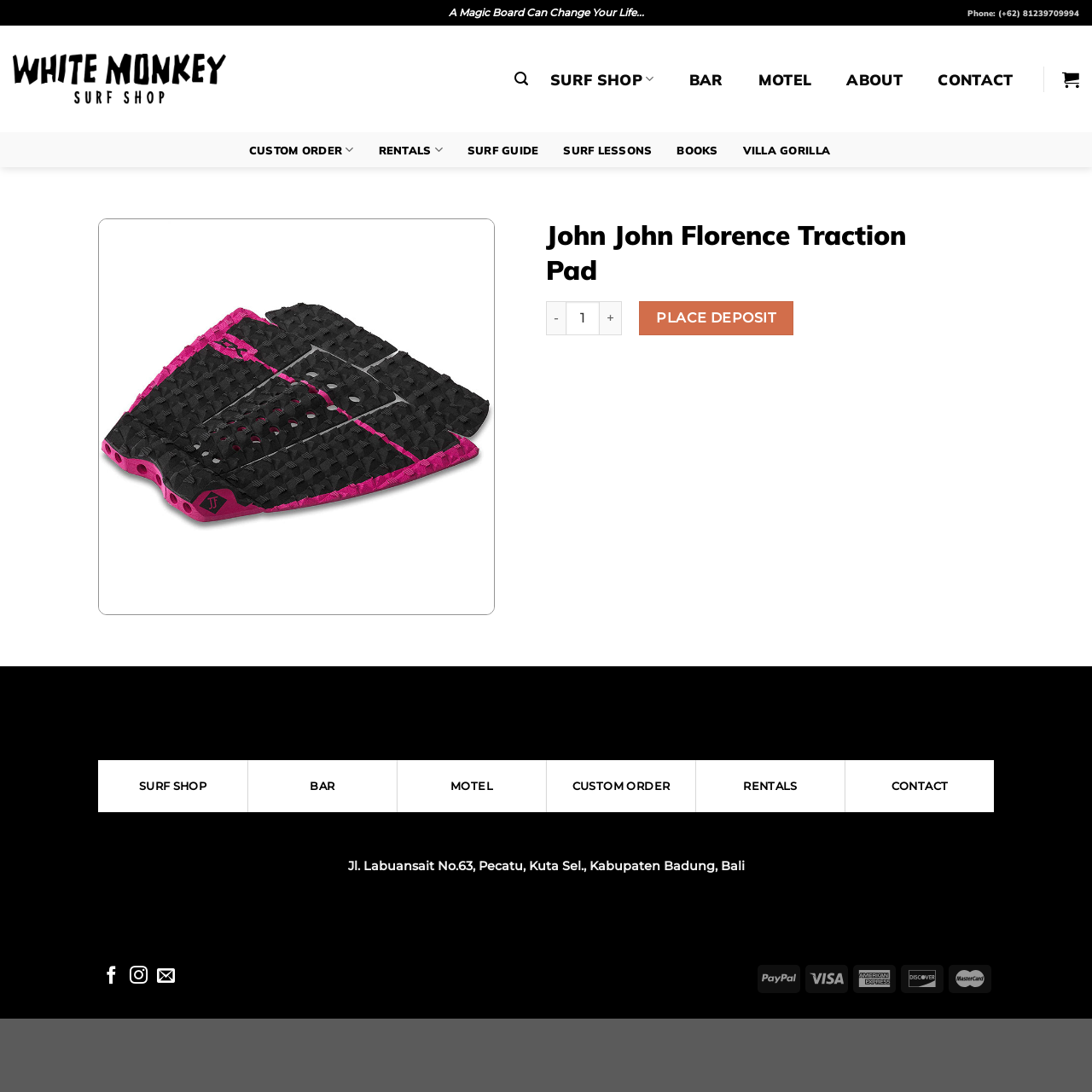Could you please study the image and provide a detailed answer to the question:
What is the product being sold on this webpage?

I found the answer by looking at the main content area of the webpage, where there is a heading with the text 'John John Florence Traction Pad' and a product description.